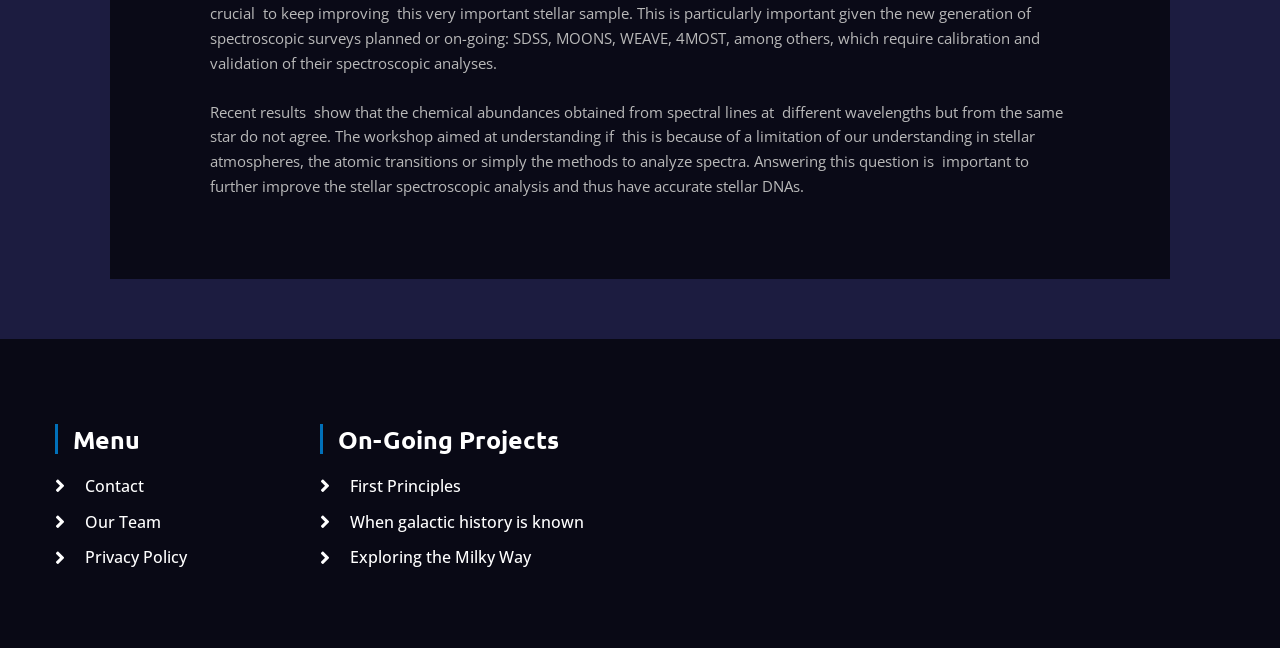Carefully examine the image and provide an in-depth answer to the question: How many links are present under the 'Menu' heading?

There are three links present under the 'Menu' heading, which are 'Contact', 'Our Team', and 'Privacy Policy'.